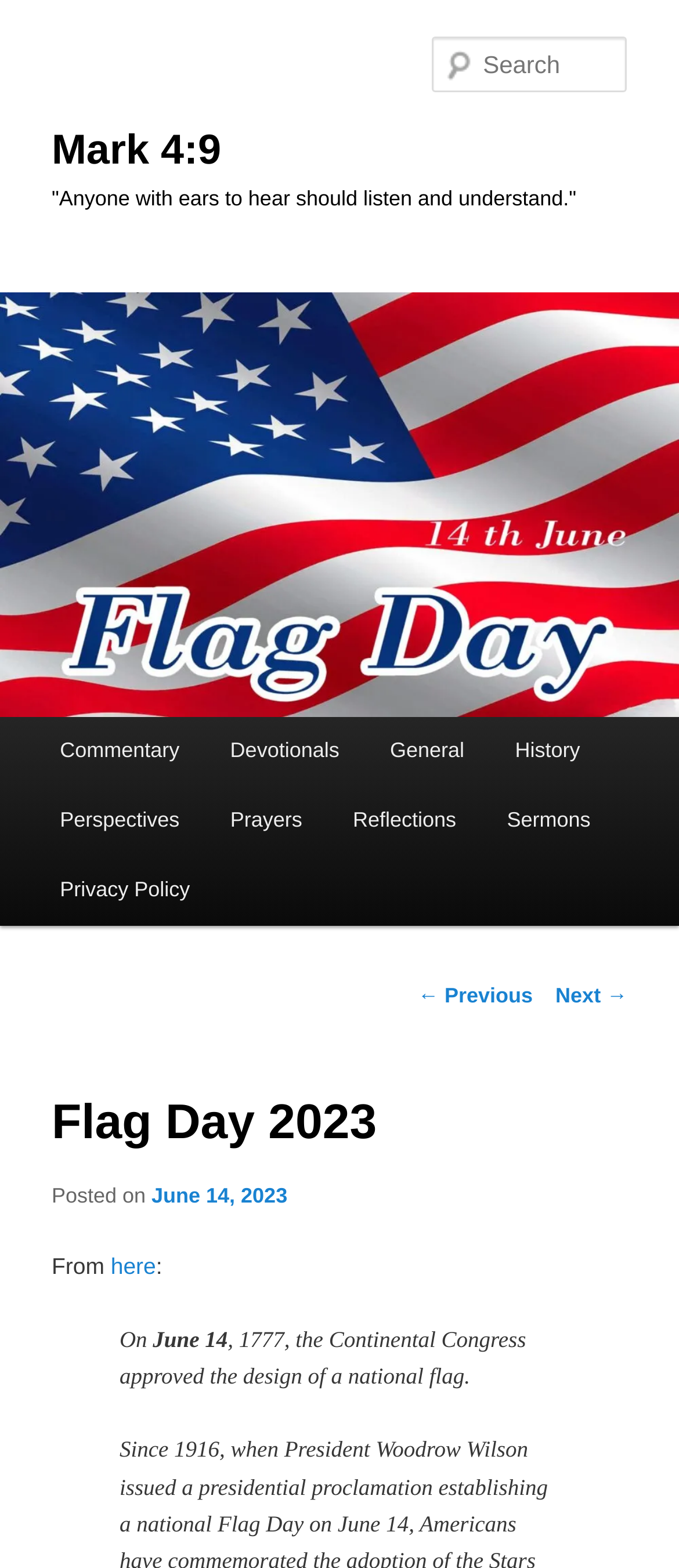Describe all the visual and textual components of the webpage comprehensively.

The webpage is about Flag Day 2023, with a focus on its historical significance. At the top, there is a heading "Mark 4:9" with a link to the same title. Below it, there is a quote "Anyone with ears to hear should listen and understand." 

On the left side, there is a menu with links to different categories, including Commentary, Devotionals, General, History, Perspectives, Prayers, Reflections, and Sermons. 

On the right side, there is a search box with a label "Search". 

The main content of the page is about Flag Day, with a heading "Flag Day 2023" and a subheading "Posted on June 14, 2023". The text then explains the historical event, stating "From here: On June 14, 1777, the Continental Congress approved the design of a national flag." 

At the bottom, there are links to previous and next posts, as well as a link to the Privacy Policy.